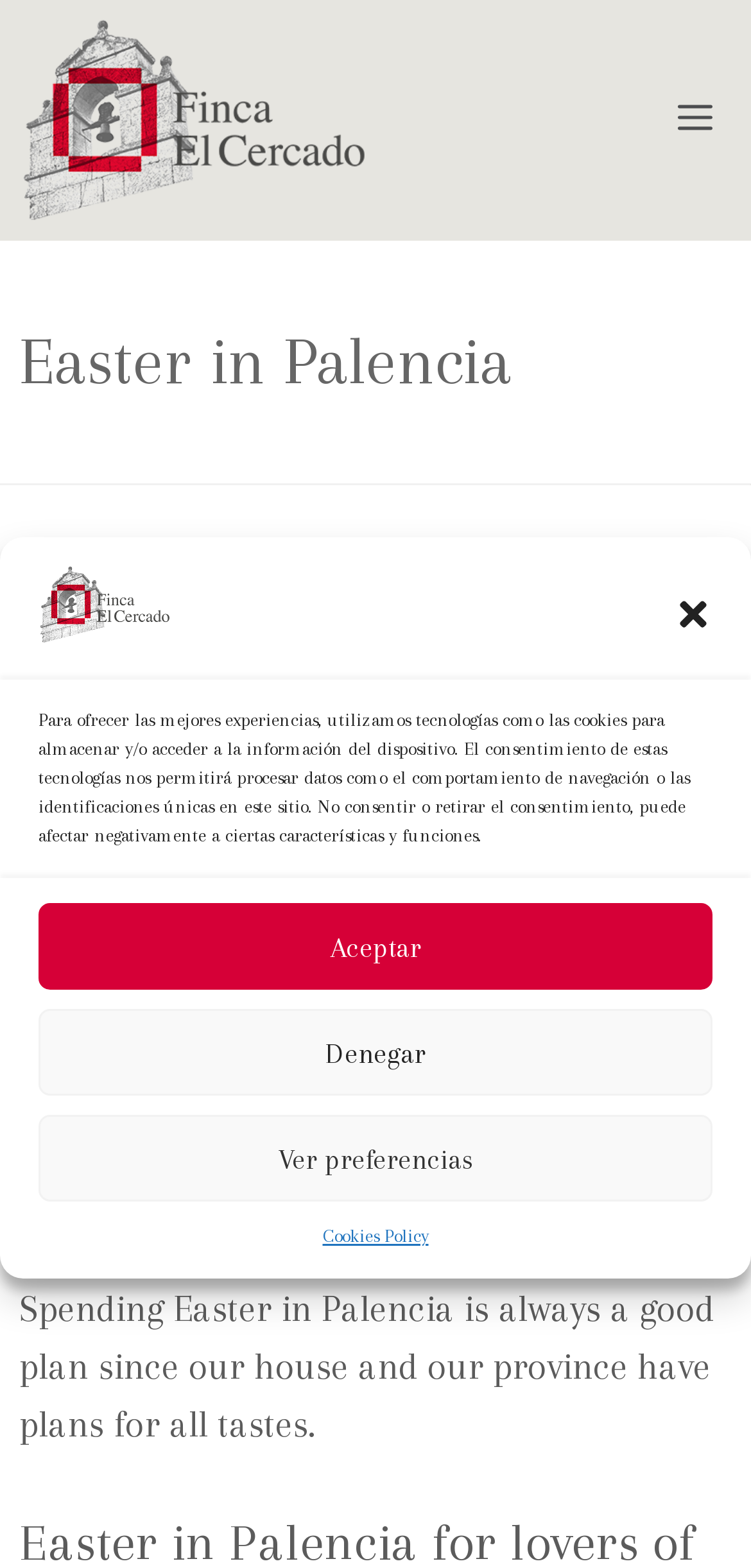How many buttons are in the cookie consent dialog?
Based on the screenshot, provide a one-word or short-phrase response.

4